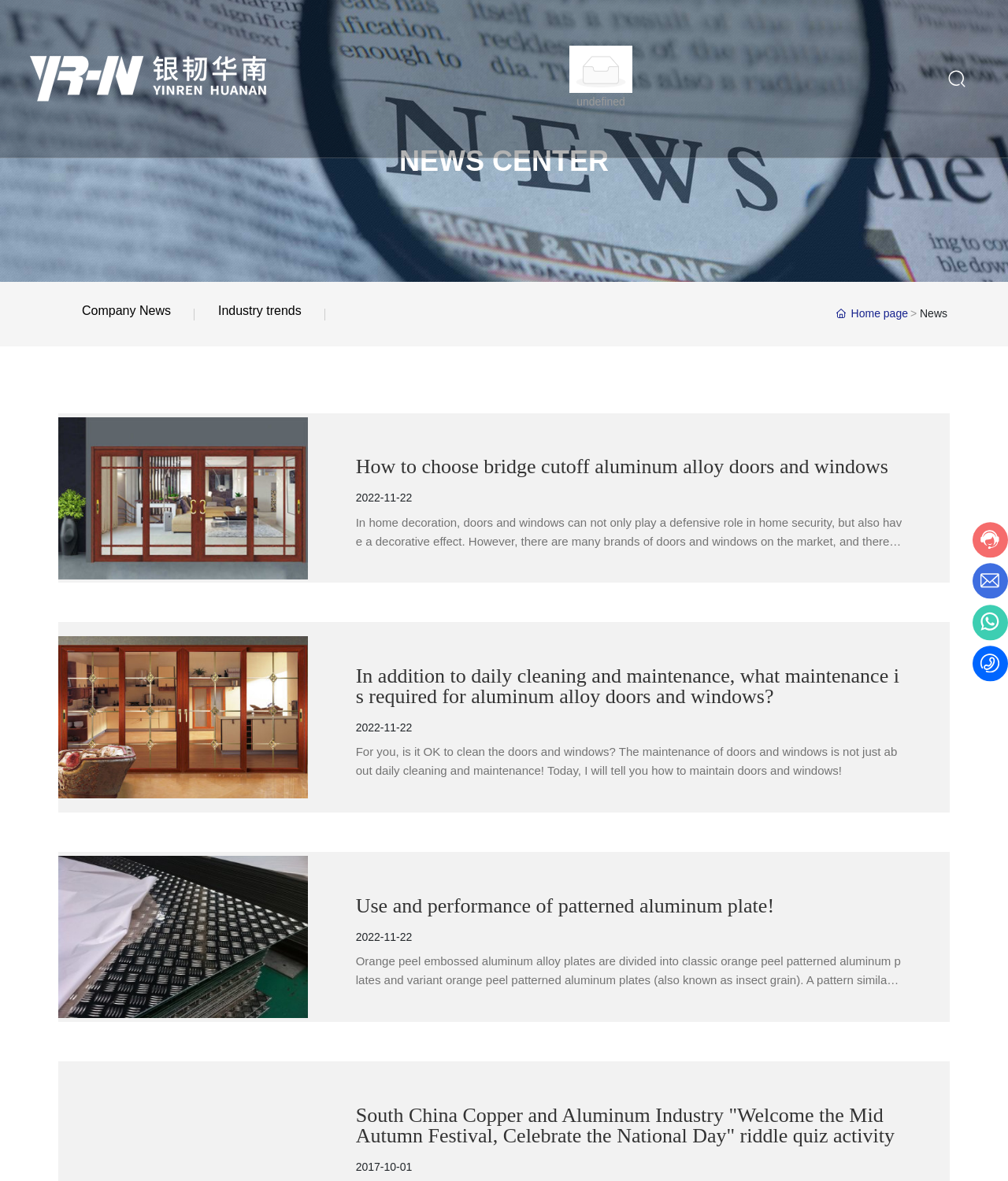Provide the bounding box coordinates of the section that needs to be clicked to accomplish the following instruction: "View the article about choosing bridge cutoff aluminum alloy doors and windows."

[0.353, 0.386, 0.881, 0.405]